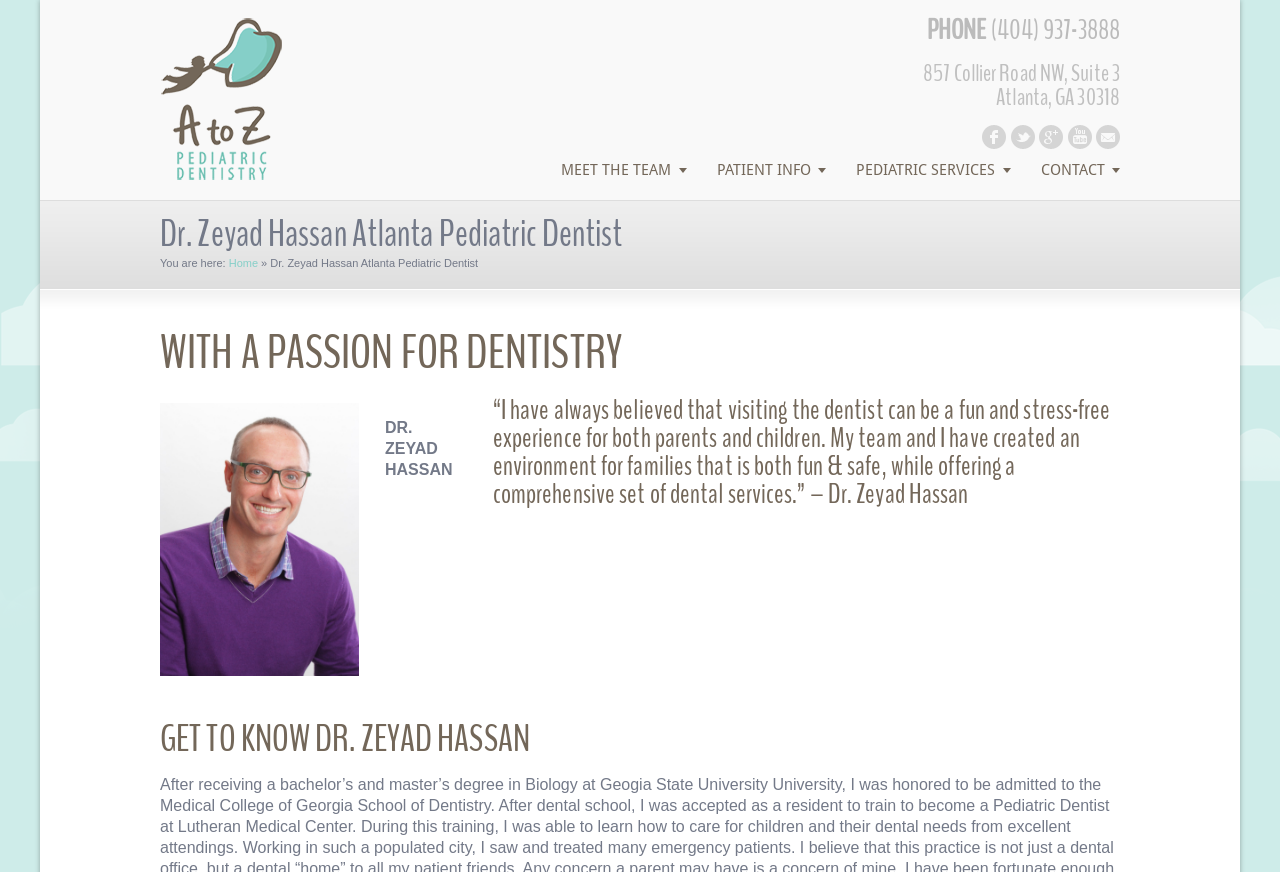Respond to the question below with a concise word or phrase:
What is the address of Dr. Zeyad Hassan's office?

857 Collier Road NW, Suite 3 Atlanta, GA 30318